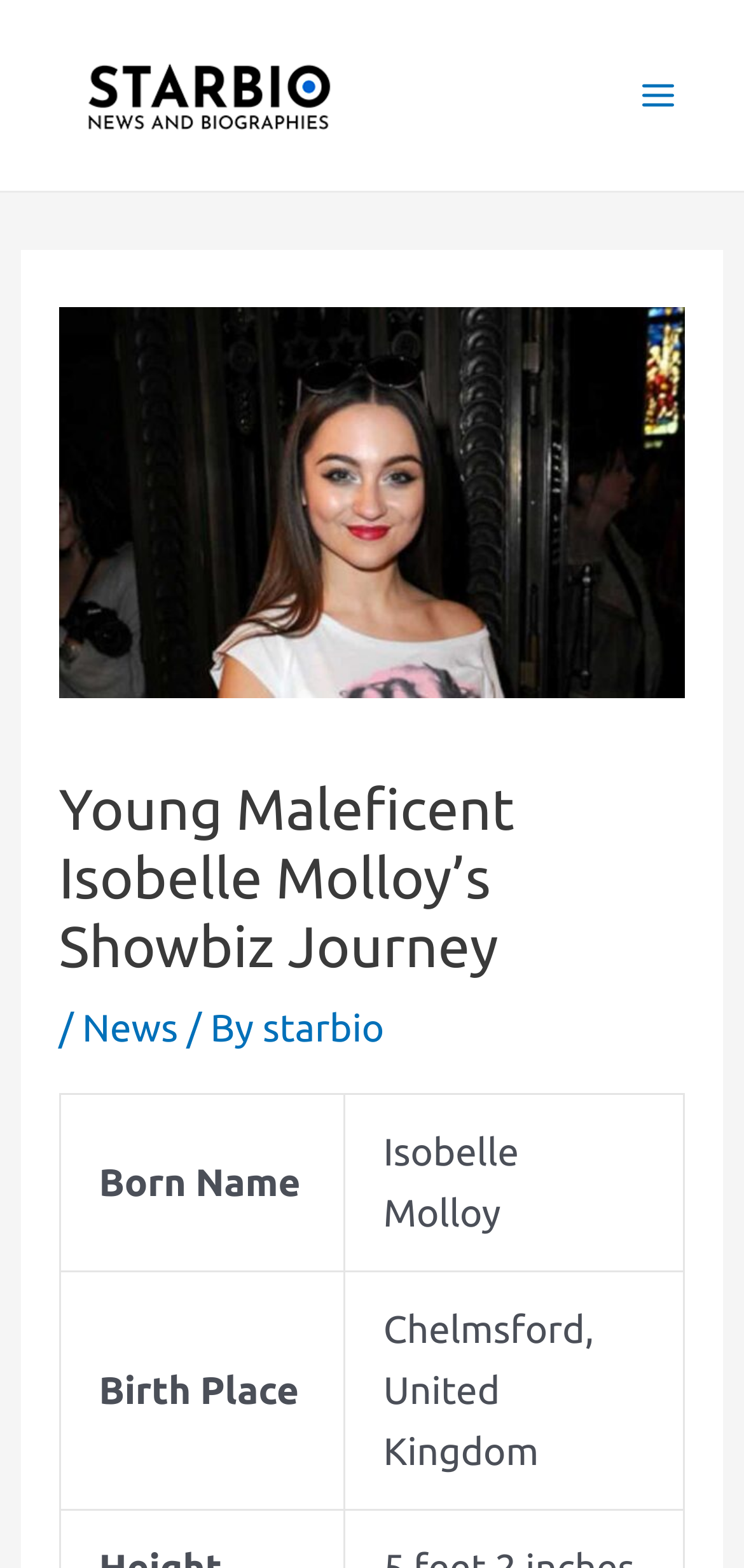Please provide a one-word or short phrase answer to the question:
What is the category of the webpage content?

News